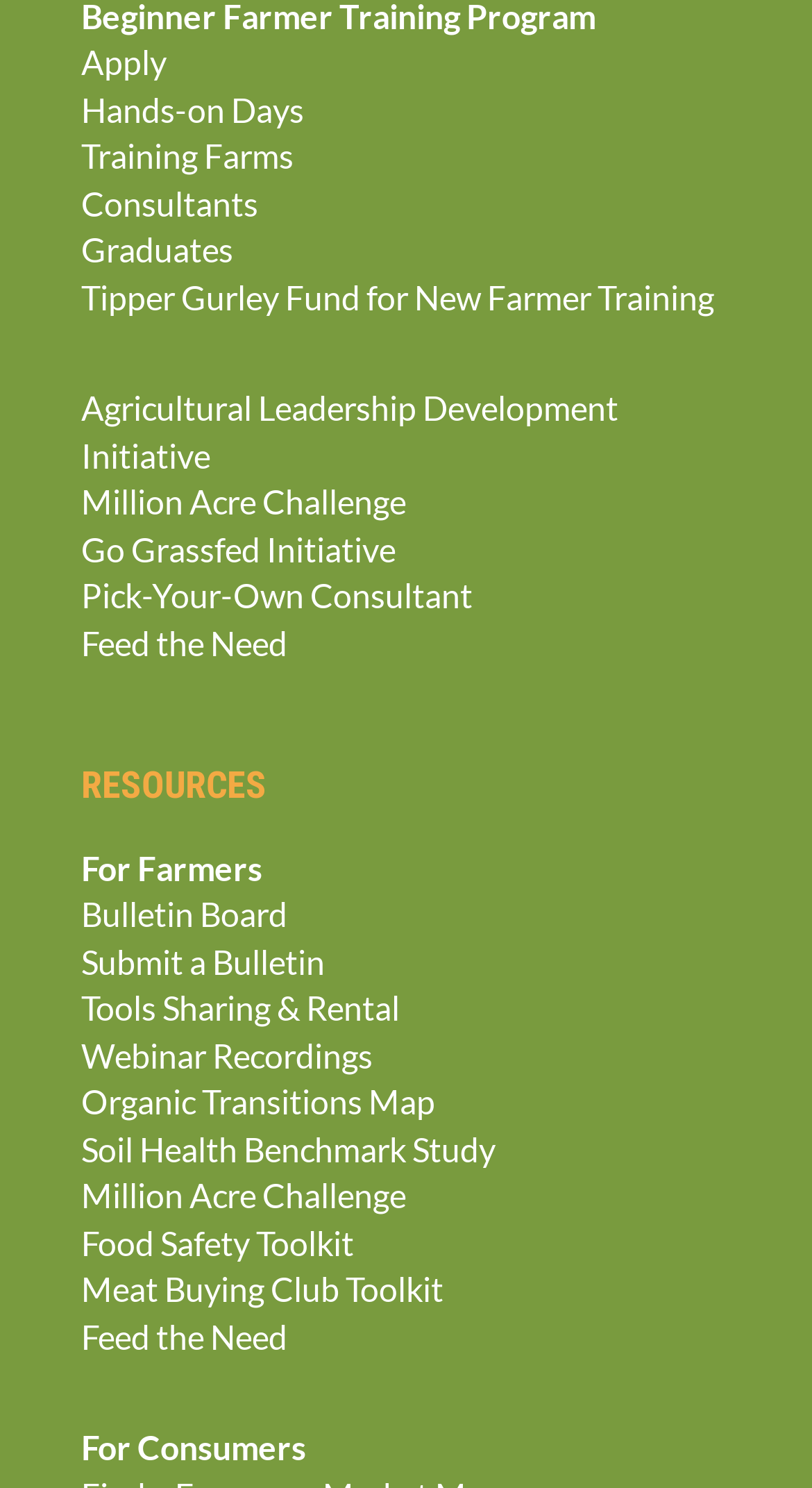Please identify the bounding box coordinates of the element I need to click to follow this instruction: "View Webinar Recordings".

[0.1, 0.695, 0.459, 0.722]